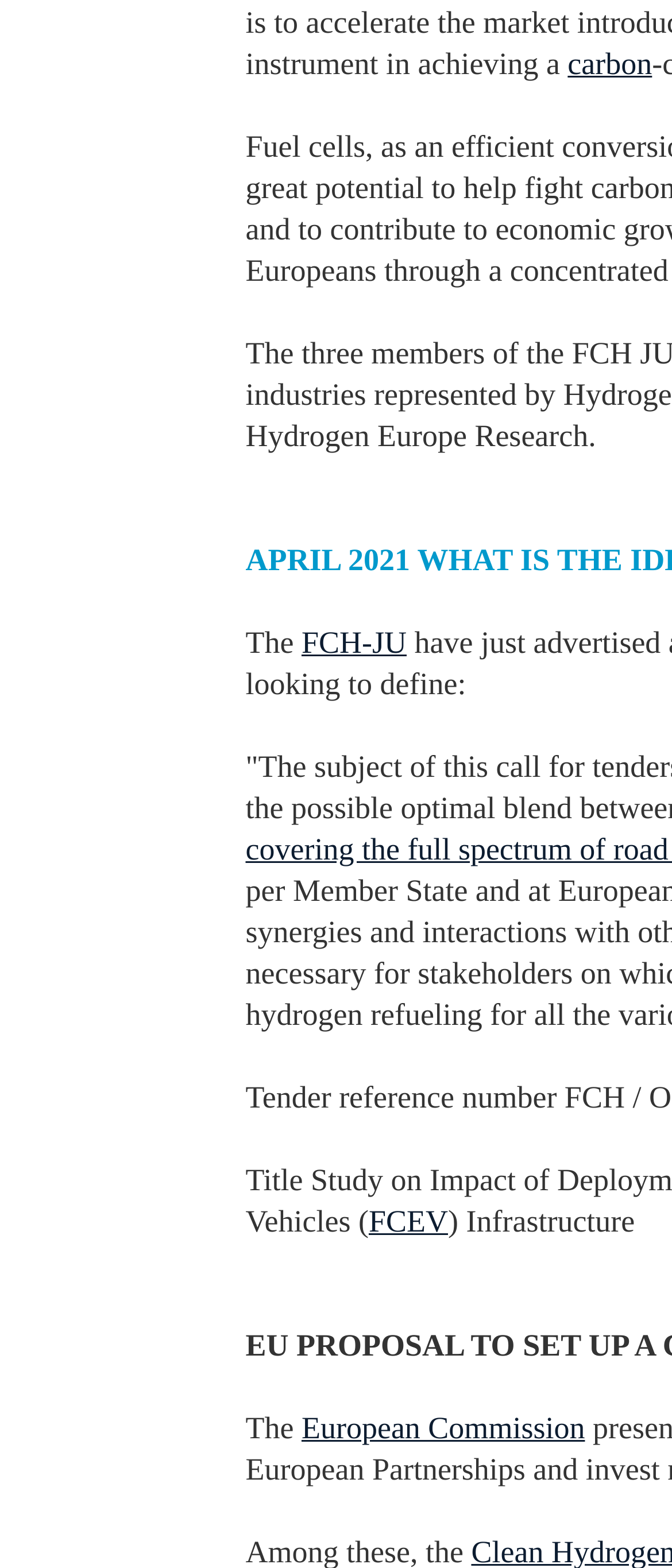Identify the bounding box coordinates for the UI element described as follows: carbon. Use the format (top-left x, top-left y, bottom-right x, bottom-right y) and ensure all values are floating point numbers between 0 and 1.

[0.845, 0.03, 0.97, 0.052]